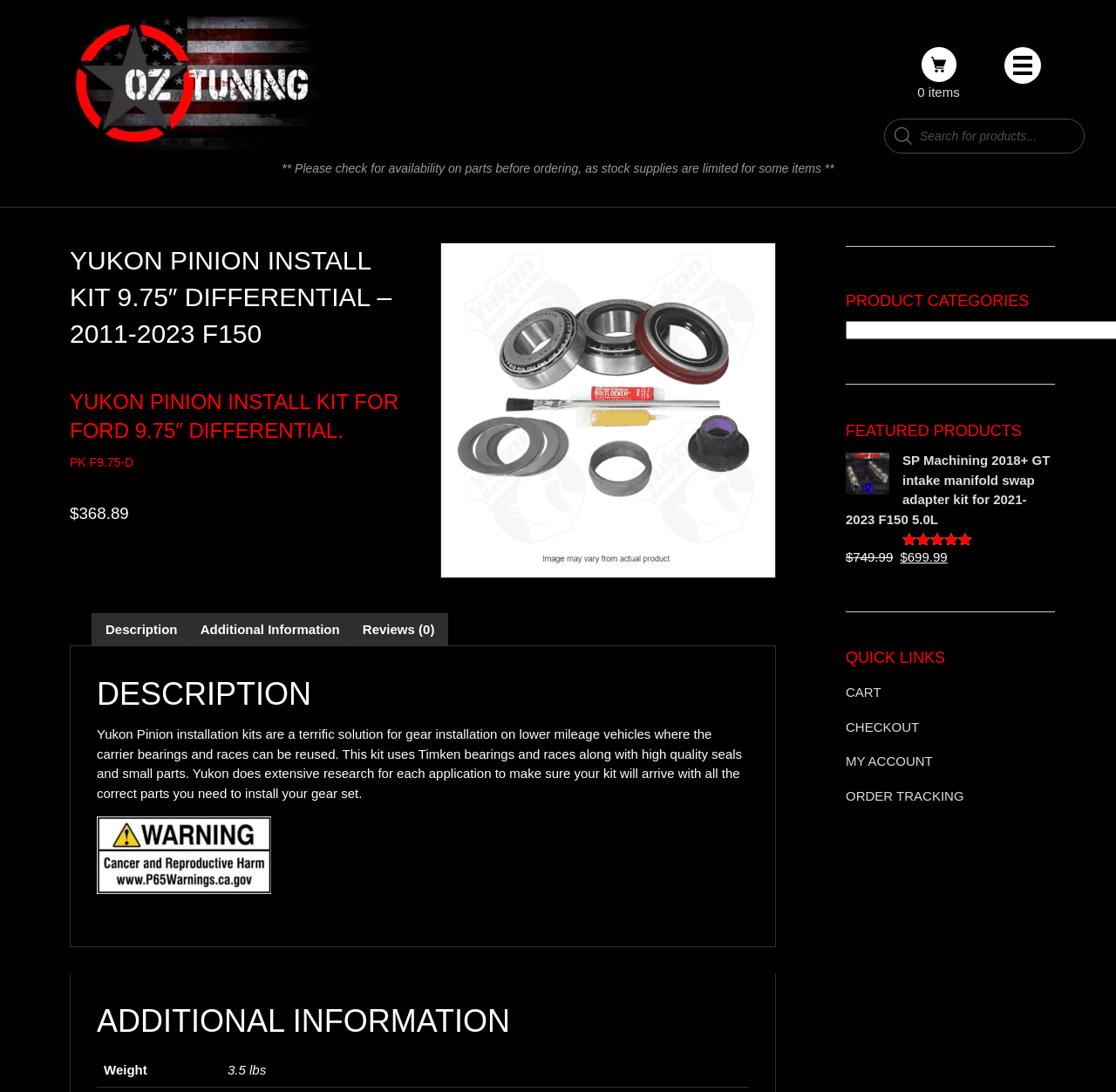Determine the bounding box coordinates of the clickable element to complete this instruction: "Go to cart". Provide the coordinates in the format of four float numbers between 0 and 1, [left, top, right, bottom].

[0.758, 0.619, 0.945, 0.65]